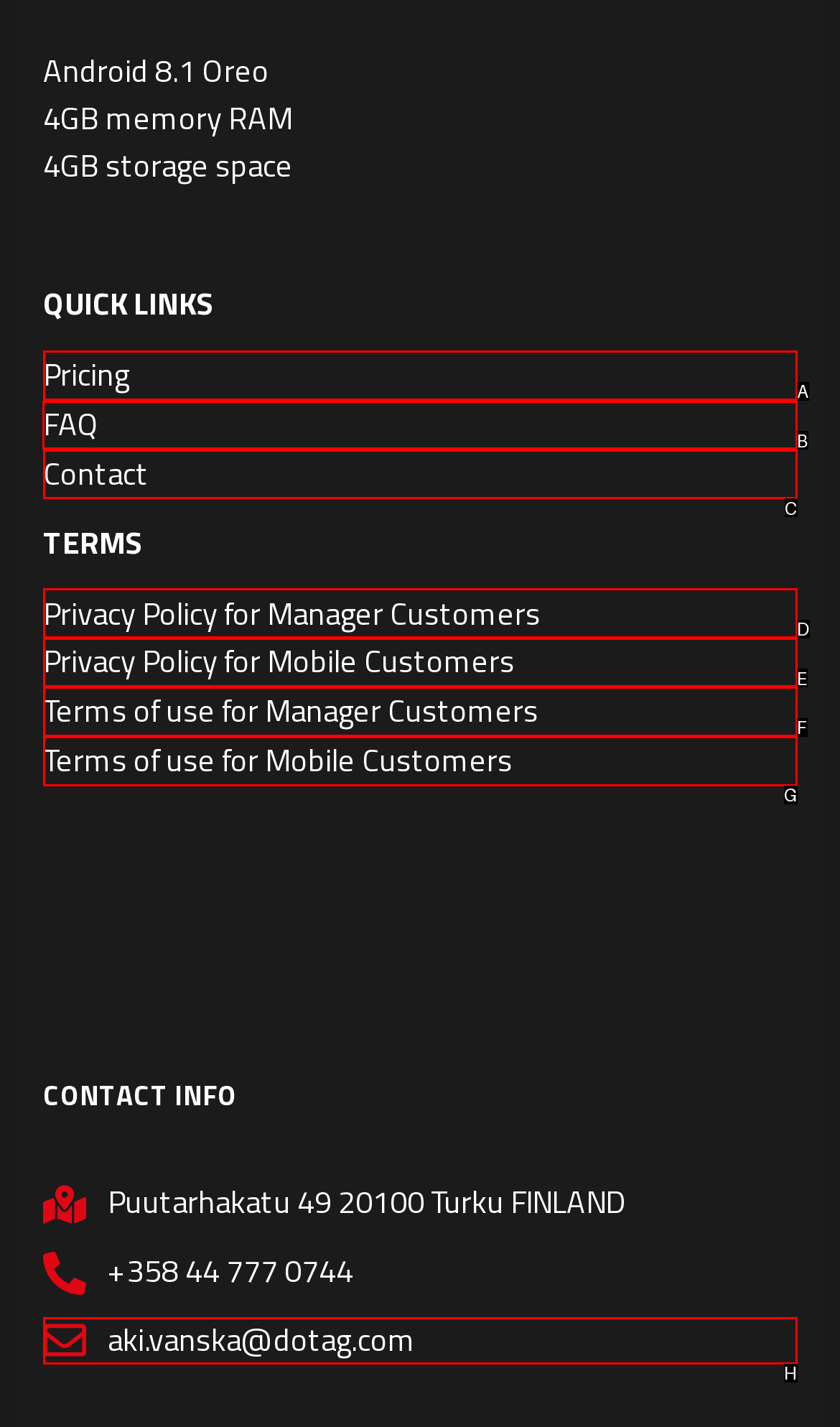From the options shown in the screenshot, tell me which lettered element I need to click to complete the task: Read FAQ.

B